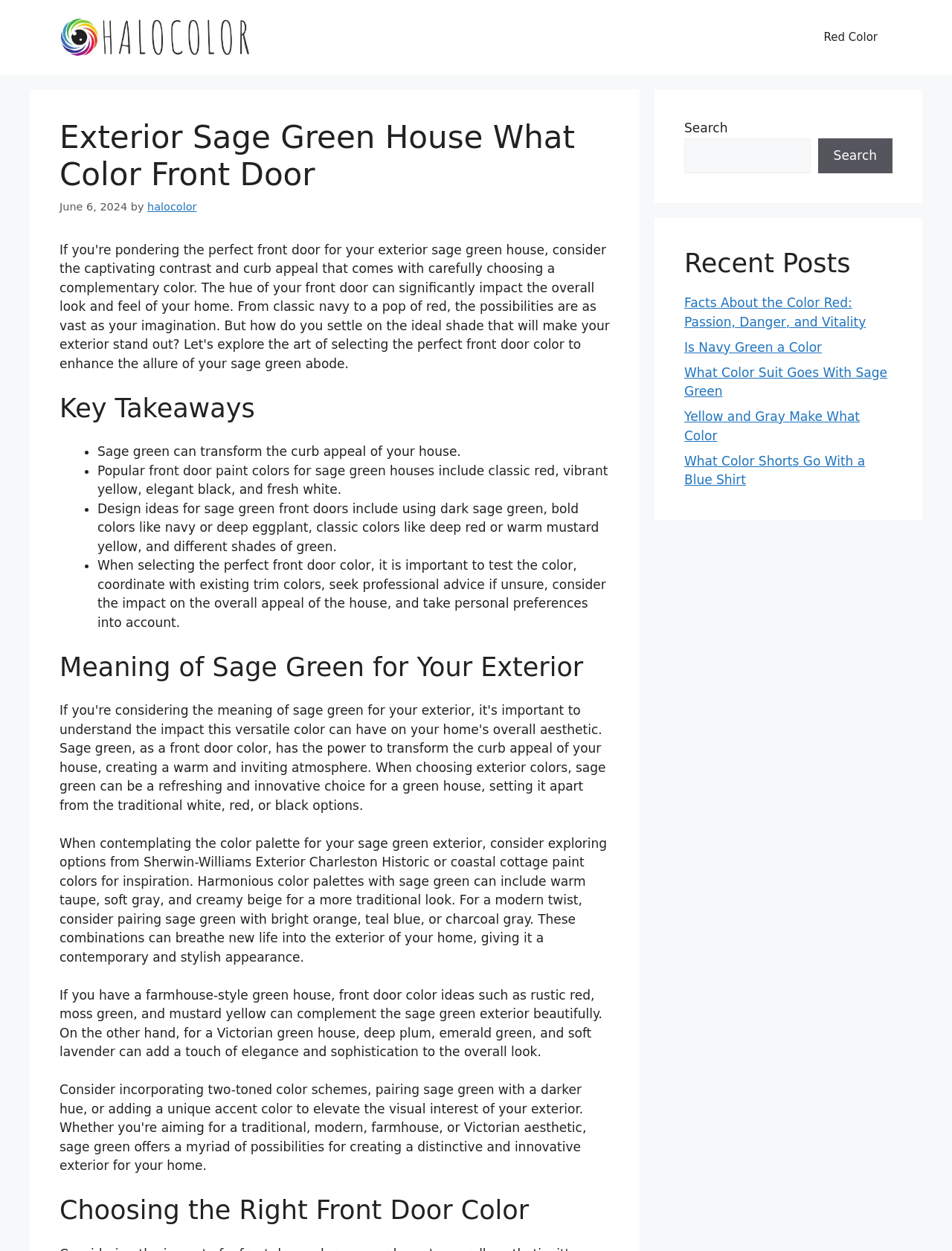Provide the bounding box coordinates for the UI element that is described as: "ENGINEER GUIDES UPON BUILDING BRIDGES".

None